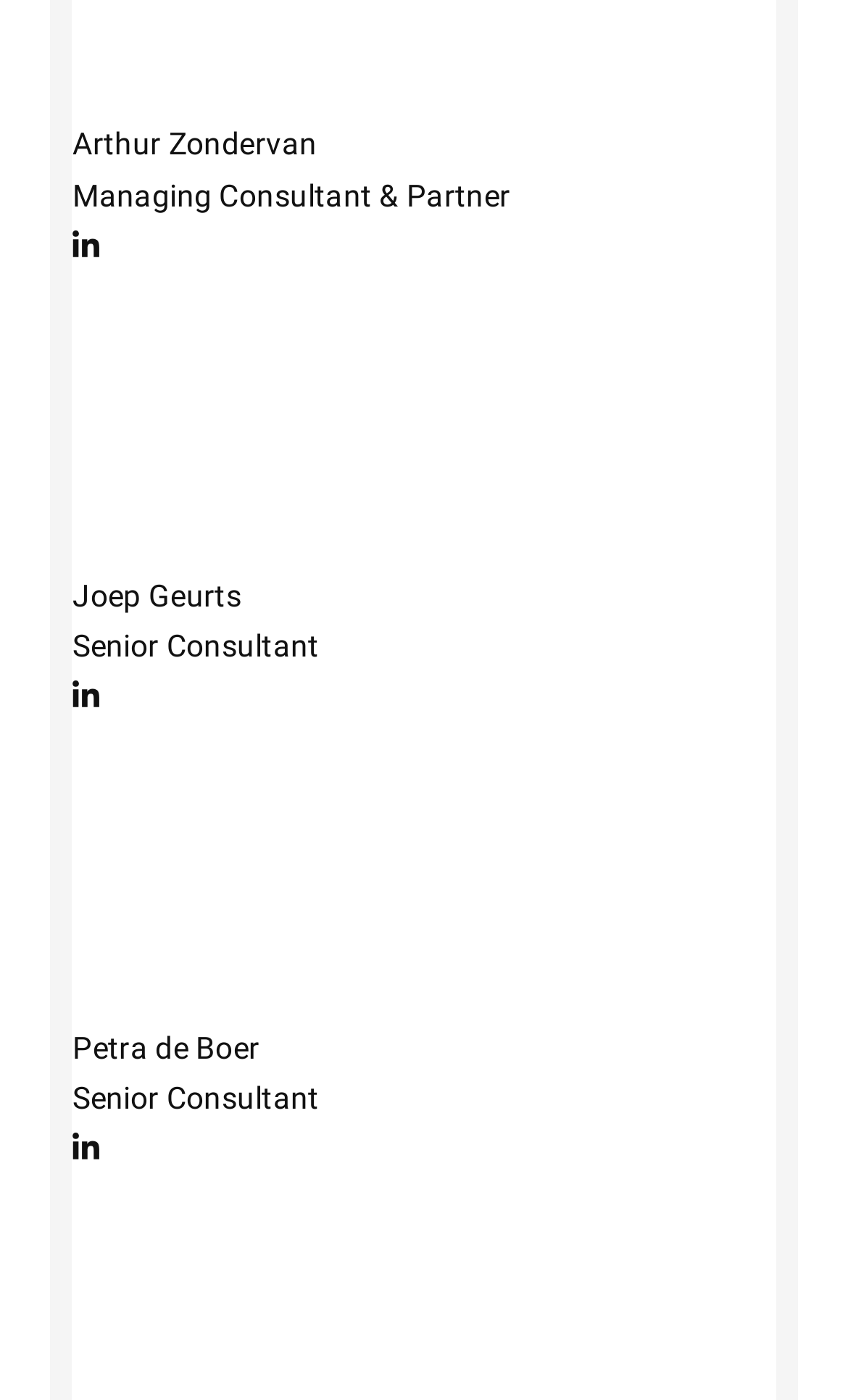Pinpoint the bounding box coordinates of the element to be clicked to execute the instruction: "Visit Joep Geurts' LinkedIn page".

[0.086, 0.485, 0.119, 0.51]